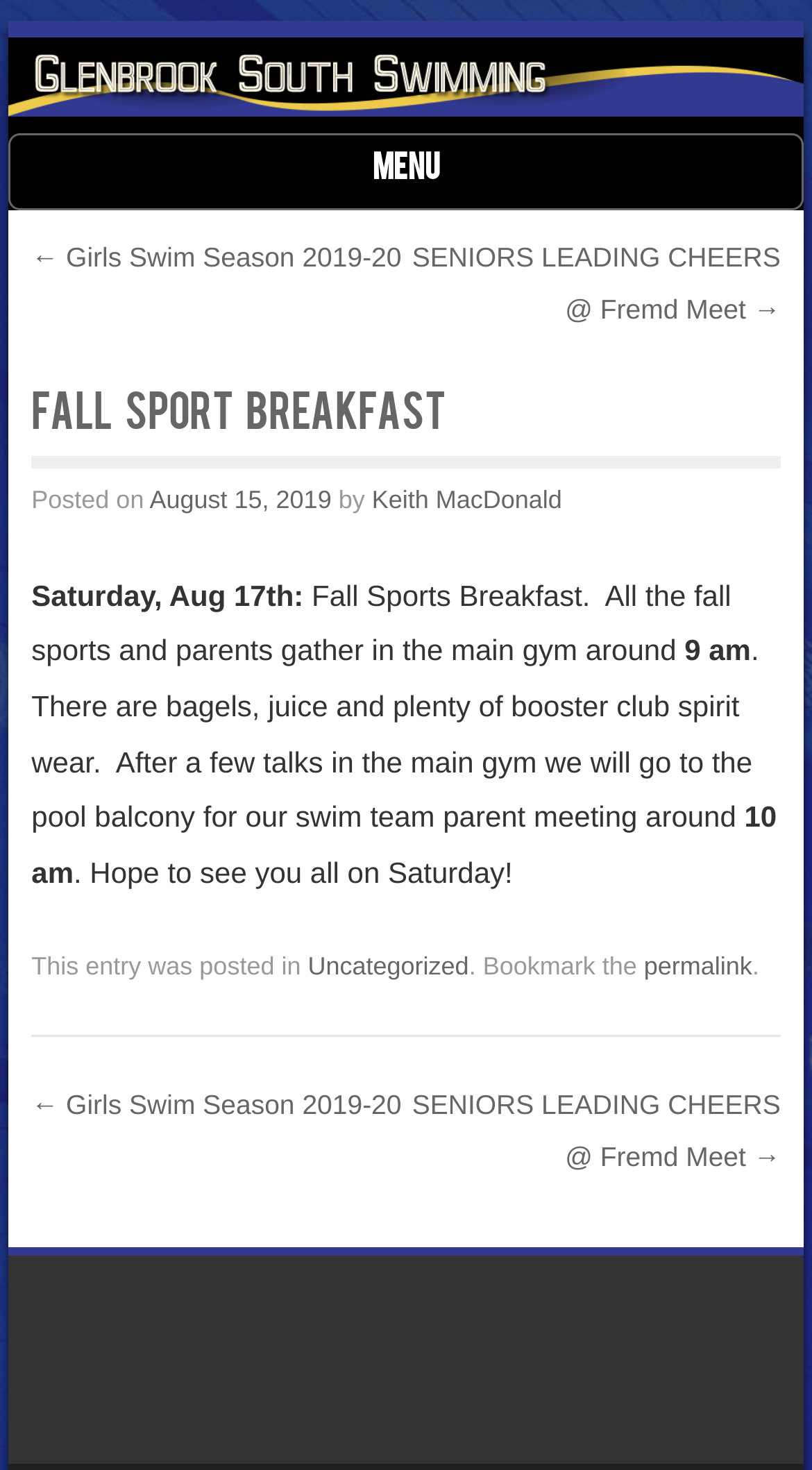Please mark the clickable region by giving the bounding box coordinates needed to complete this instruction: "Check locations".

None